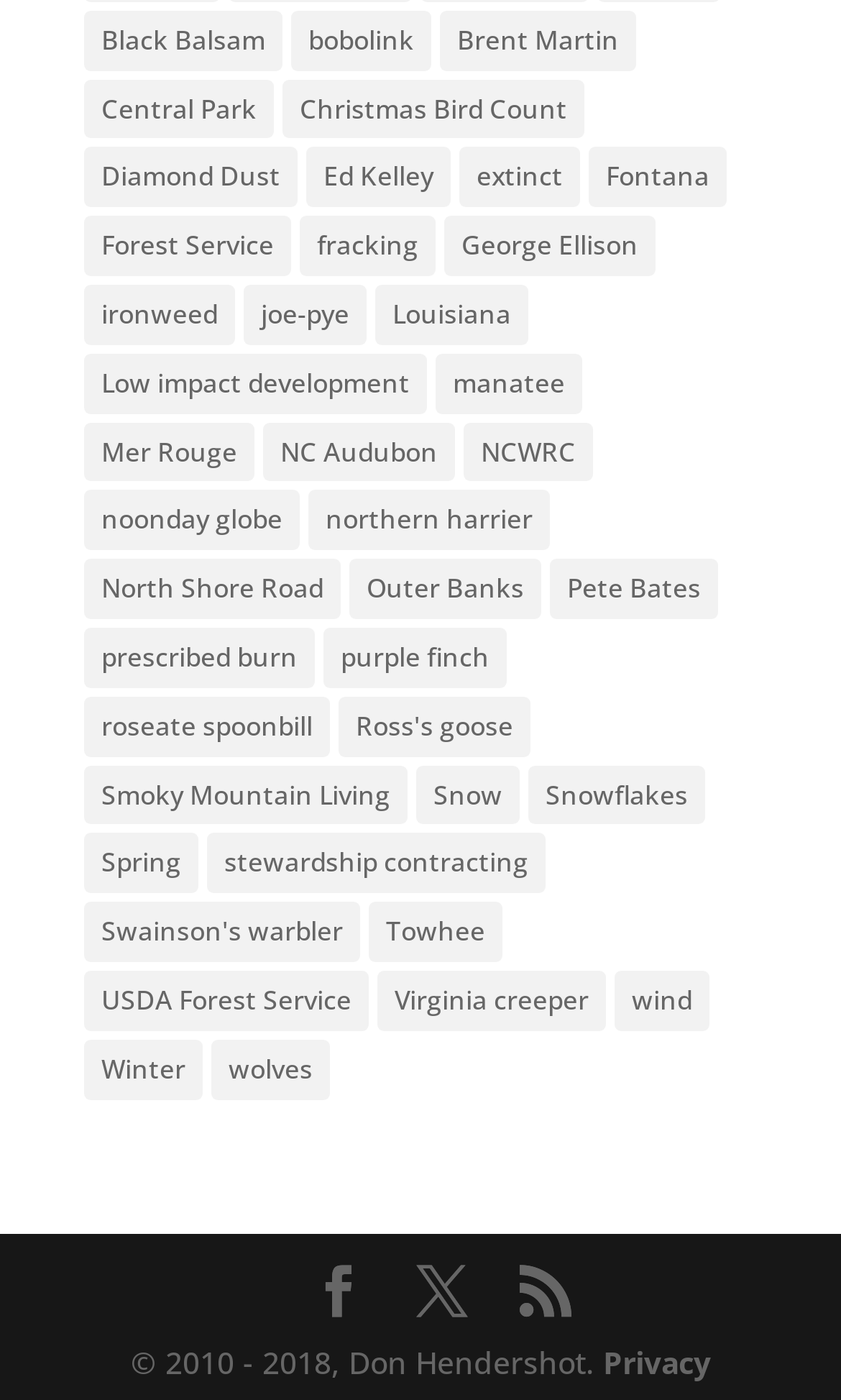Determine the bounding box coordinates of the area to click in order to meet this instruction: "Click on the next page".

[0.372, 0.904, 0.433, 0.942]